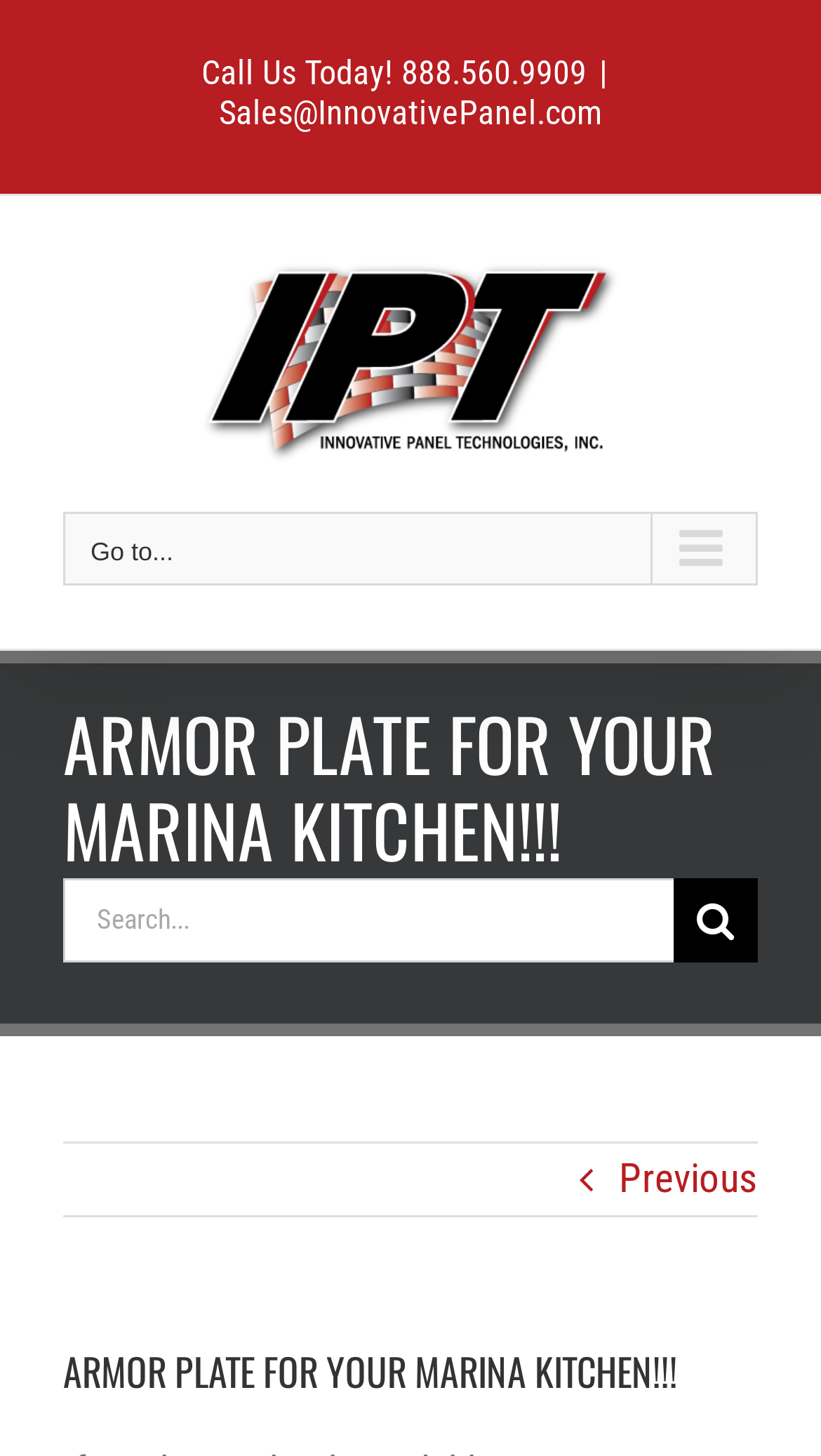Please identify the primary heading of the webpage and give its text content.

ARMOR PLATE FOR YOUR MARINA KITCHEN!!!